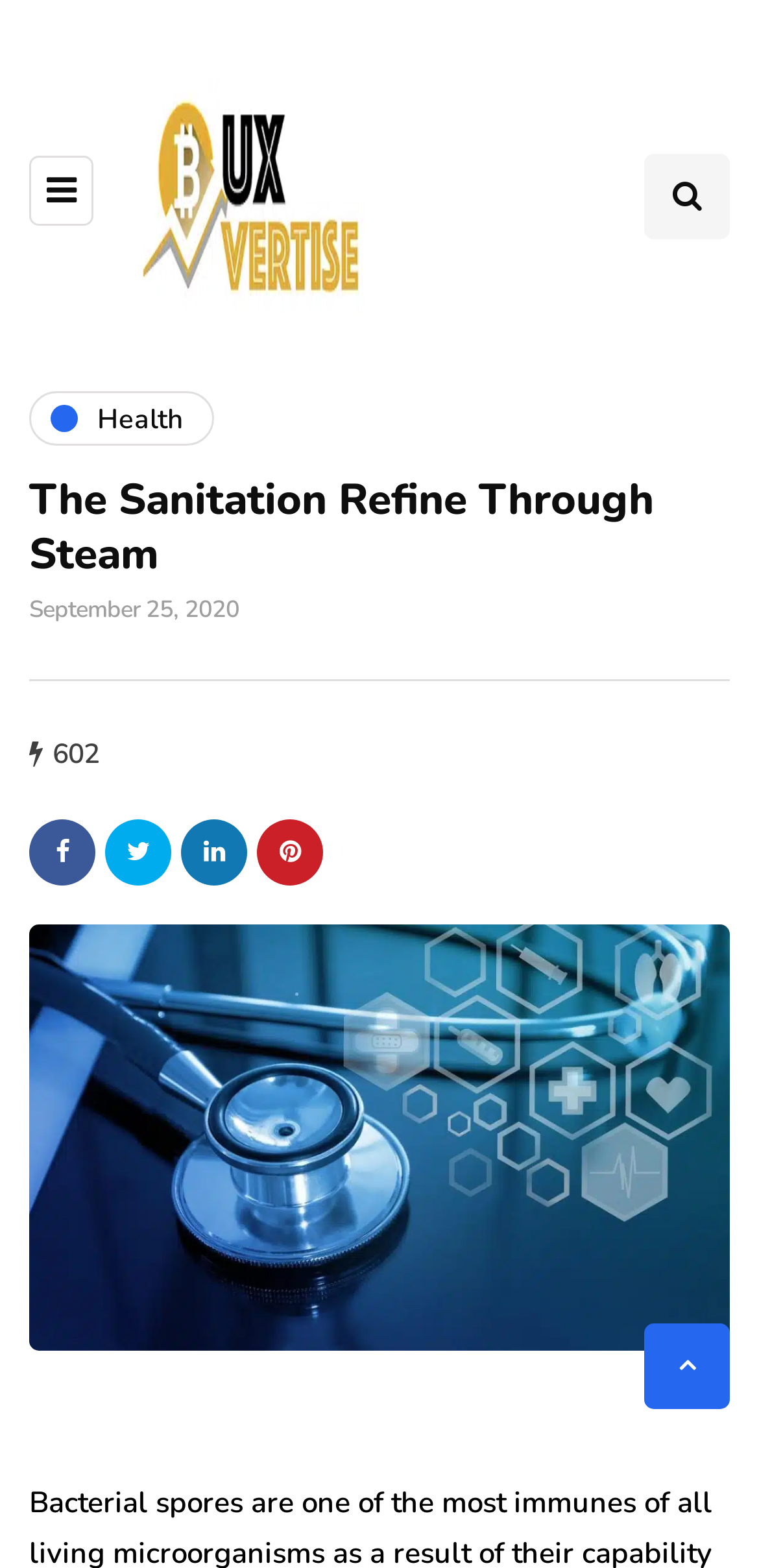Determine the bounding box coordinates of the region to click in order to accomplish the following instruction: "Toggle search". Provide the coordinates as four float numbers between 0 and 1, specifically [left, top, right, bottom].

[0.849, 0.097, 0.962, 0.152]